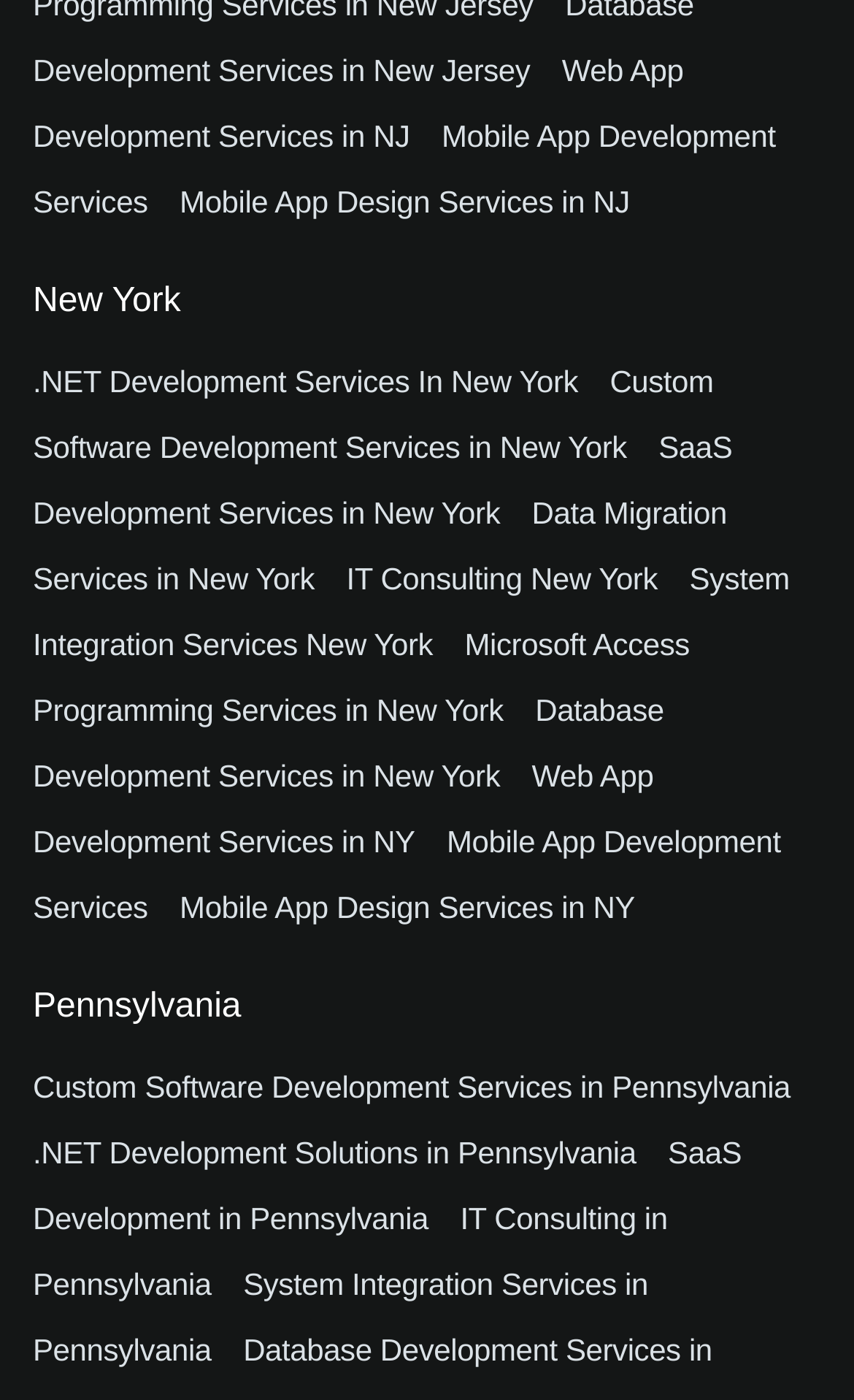Answer briefly with one word or phrase:
What is the difference between 'Web App Development Services in NJ' and 'Web App Development Services in NY'?

Location